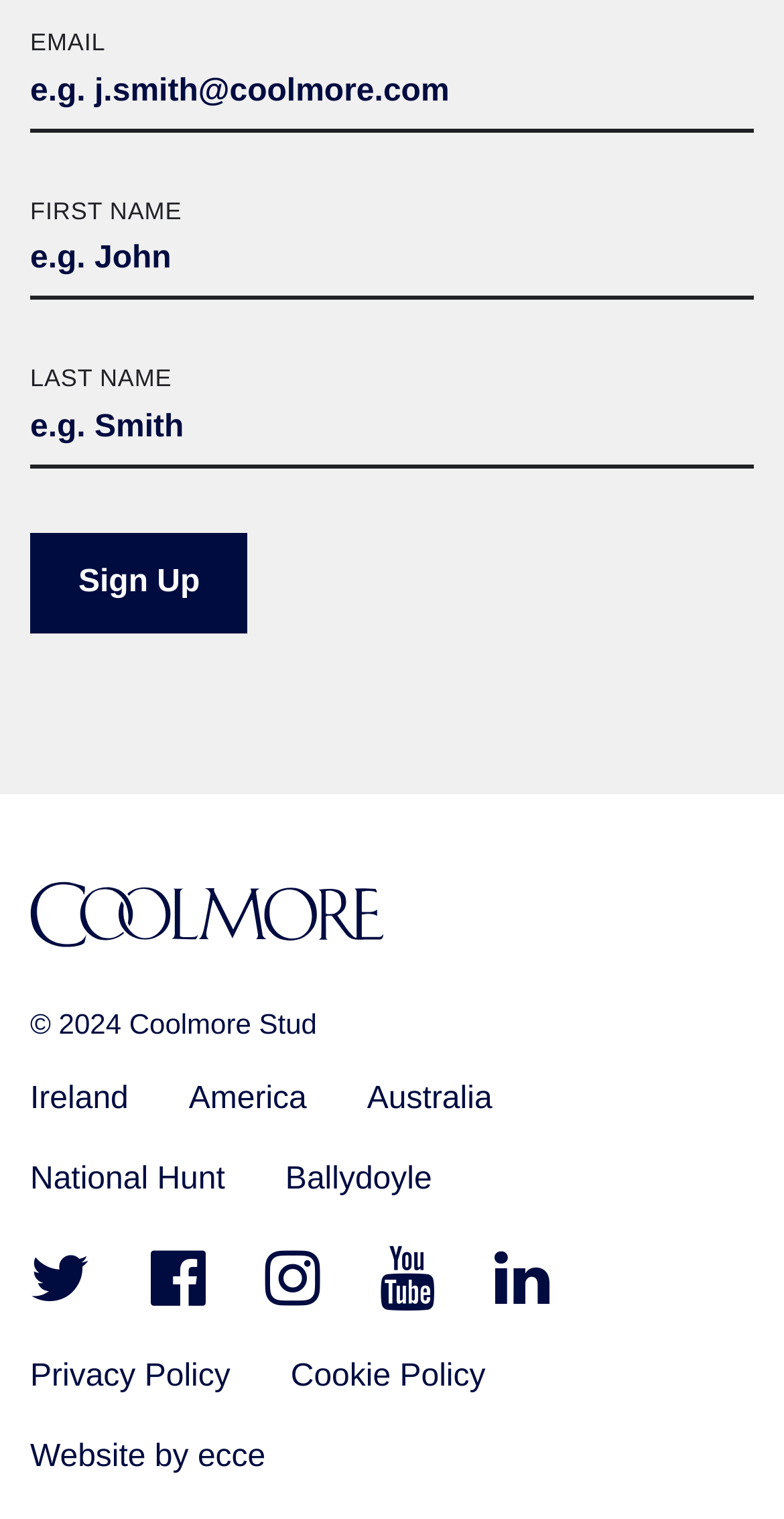Locate the bounding box coordinates of the element that needs to be clicked to carry out the instruction: "Enter email". The coordinates should be given as four float numbers ranging from 0 to 1, i.e., [left, top, right, bottom].

[0.038, 0.037, 0.962, 0.087]